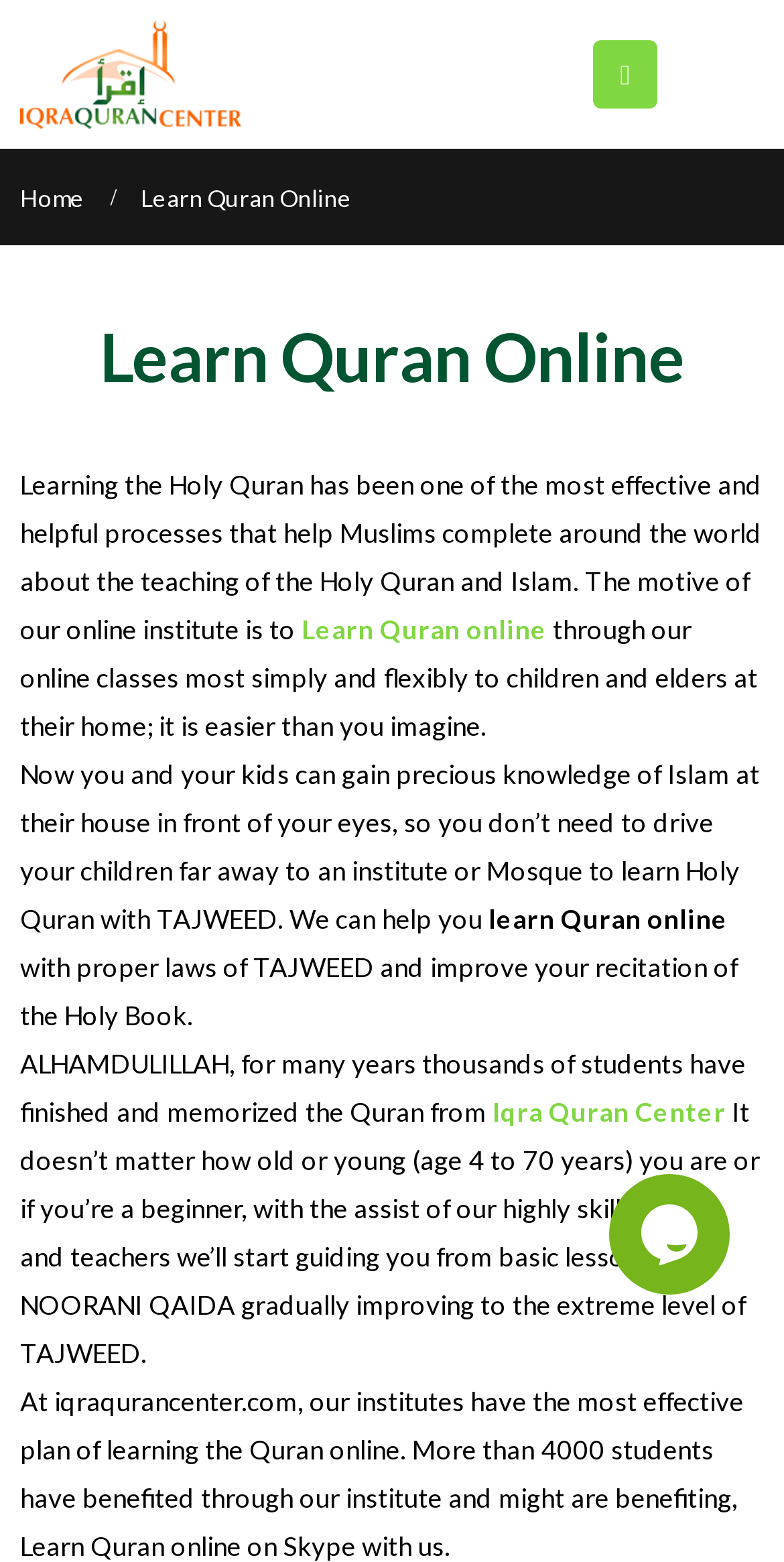What is the purpose of the online institute?
Provide a detailed and extensive answer to the question.

I inferred the answer by reading the StaticText element that says 'The motive of our online institute is to... learn Quran online through our online classes most simply and flexibly to children and elders at their home...' which suggests that the purpose of the online institute is to learn Quran online.